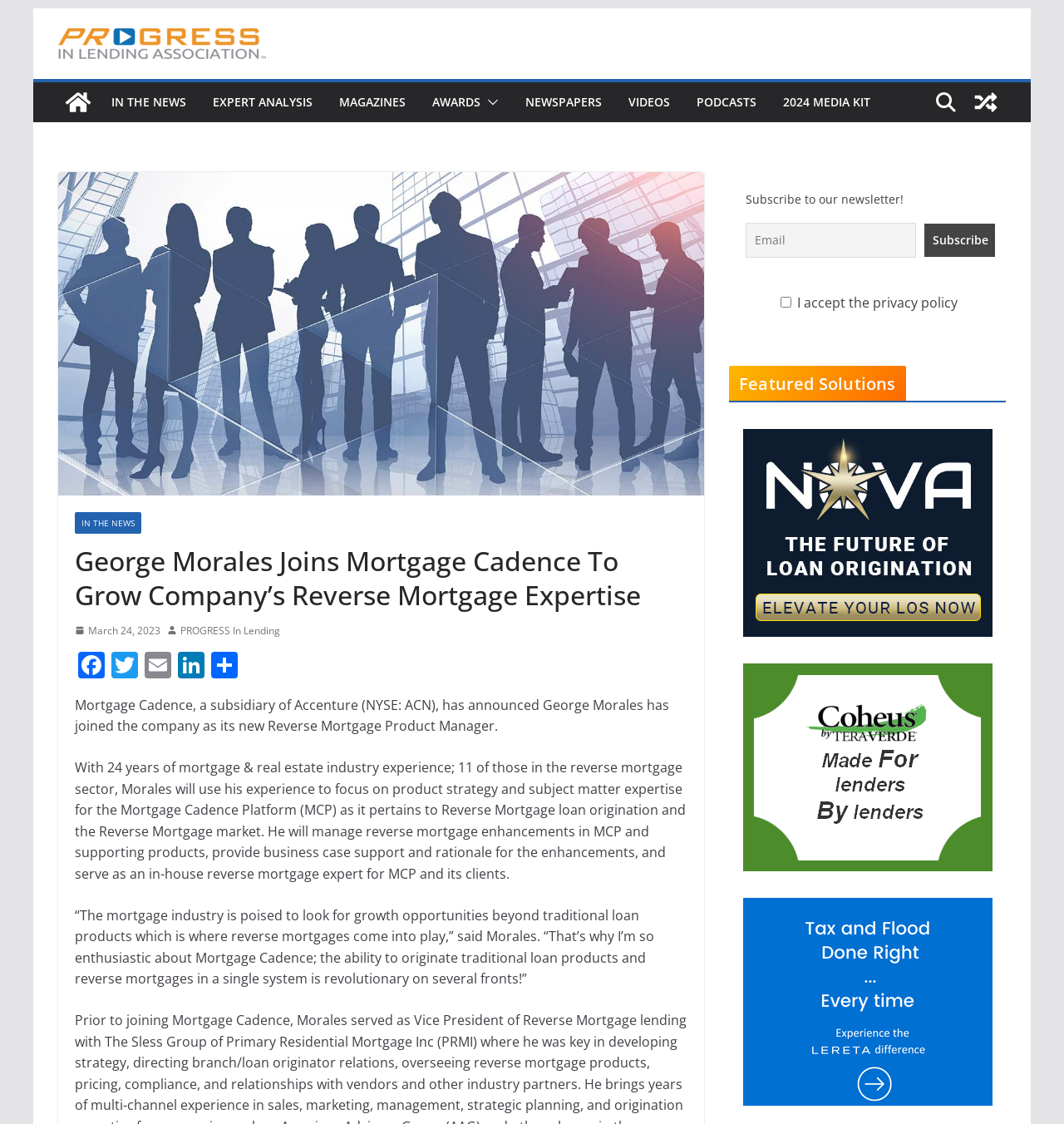Elaborate on the webpage's design and content in a detailed caption.

The webpage is about George Morales joining Mortgage Cadence to grow the company's reverse mortgage expertise. At the top left, there is a link to "Skip to content". Next to it, there is a logo of "PROGRESS in Lending" with a link to the website. On the top right, there is a link to "View a random post".

Below the logo, there are several links to different categories, including "IN THE NEWS", "EXPERT ANALYSIS", "MAGAZINES", "AWARDS", "NEWSPAPERS", "VIDEOS", "PODCASTS", and "2024 MEDIA KIT". These links are arranged horizontally across the page.

The main content of the webpage is an article about George Morales joining Mortgage Cadence. The article has a heading "George Morales Joins Mortgage Cadence To Grow Company’s Reverse Mortgage Expertise" and is followed by a brief description of Morales' experience and his new role at Mortgage Cadence. There are also quotes from Morales about his enthusiasm for the company and the potential of reverse mortgages.

On the right side of the page, there are several social media links, including Facebook, Twitter, Email, LinkedIn, and Share. Below these links, there is a section to subscribe to a newsletter, with a textbox to enter an email address and a button to subscribe.

The page also has several complementary sections, each with a heading and a link. These sections are arranged vertically on the right side of the page and appear to be related to featured solutions or products.